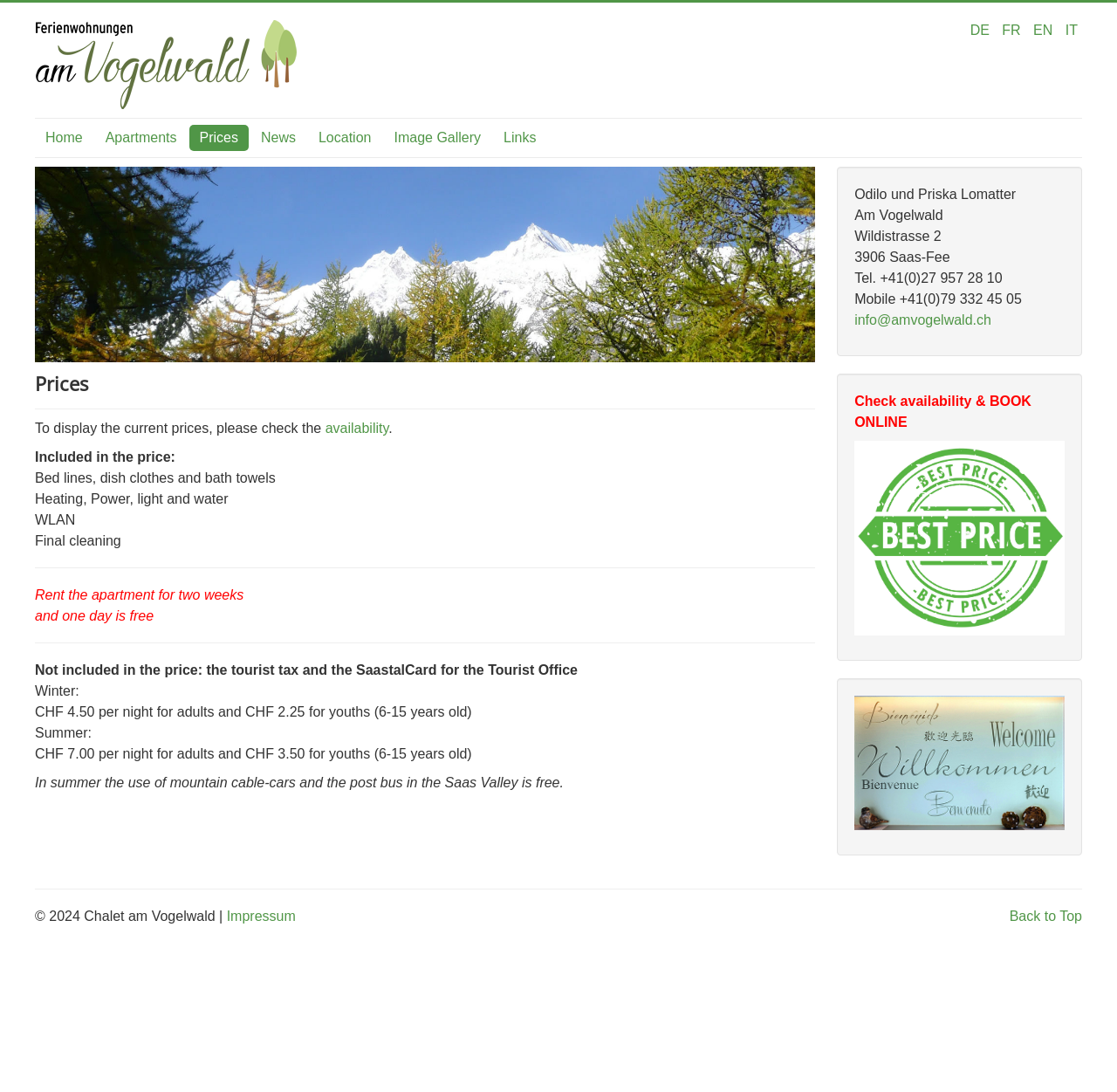Specify the bounding box coordinates for the region that must be clicked to perform the given instruction: "Check availability".

[0.291, 0.385, 0.348, 0.398]